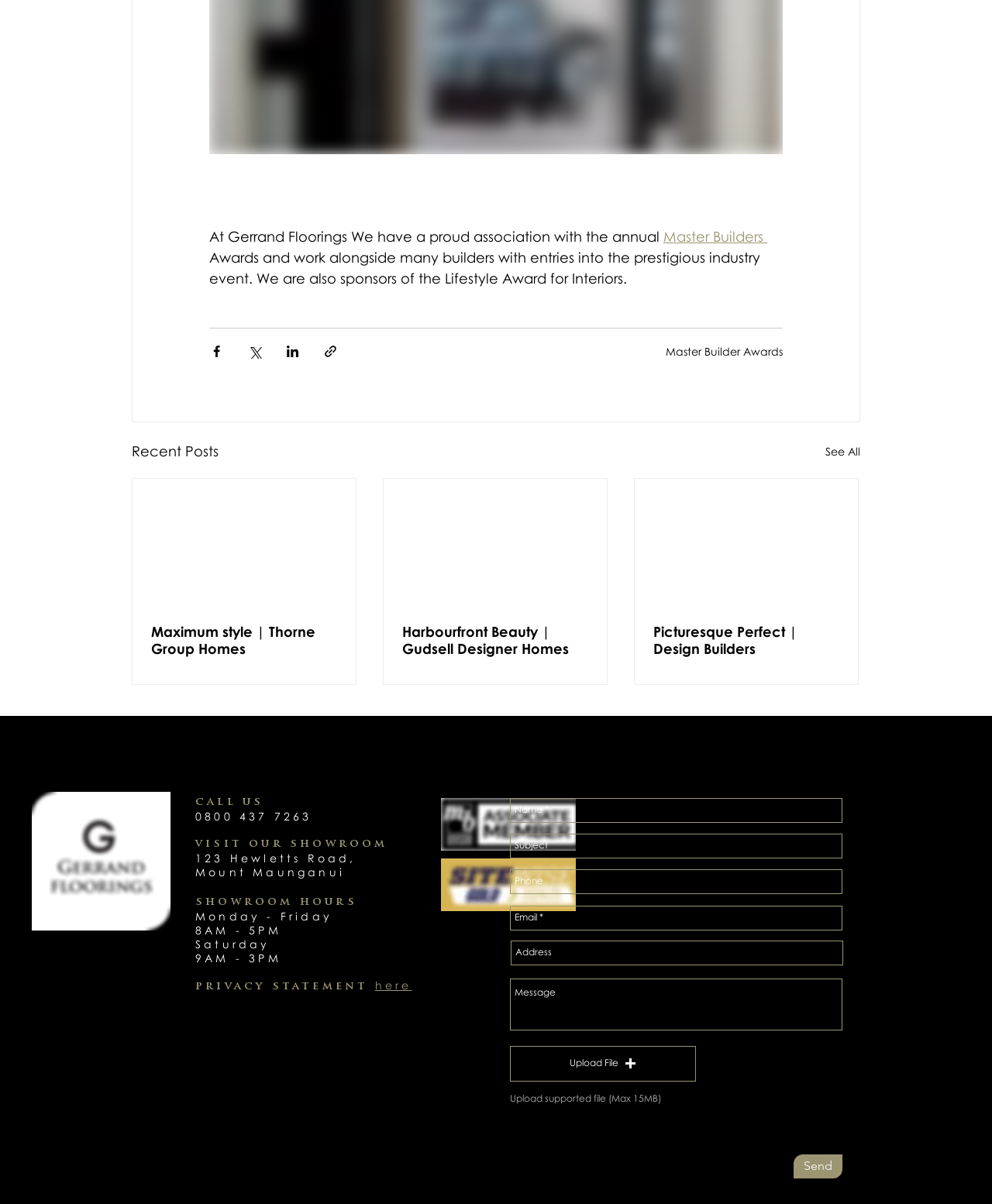Refer to the image and offer a detailed explanation in response to the question: What can be shared via social media?

The webpage can be shared via social media platforms such as Facebook, Twitter, LinkedIn, and via a link, as indicated by the presence of share buttons with corresponding icons and text.